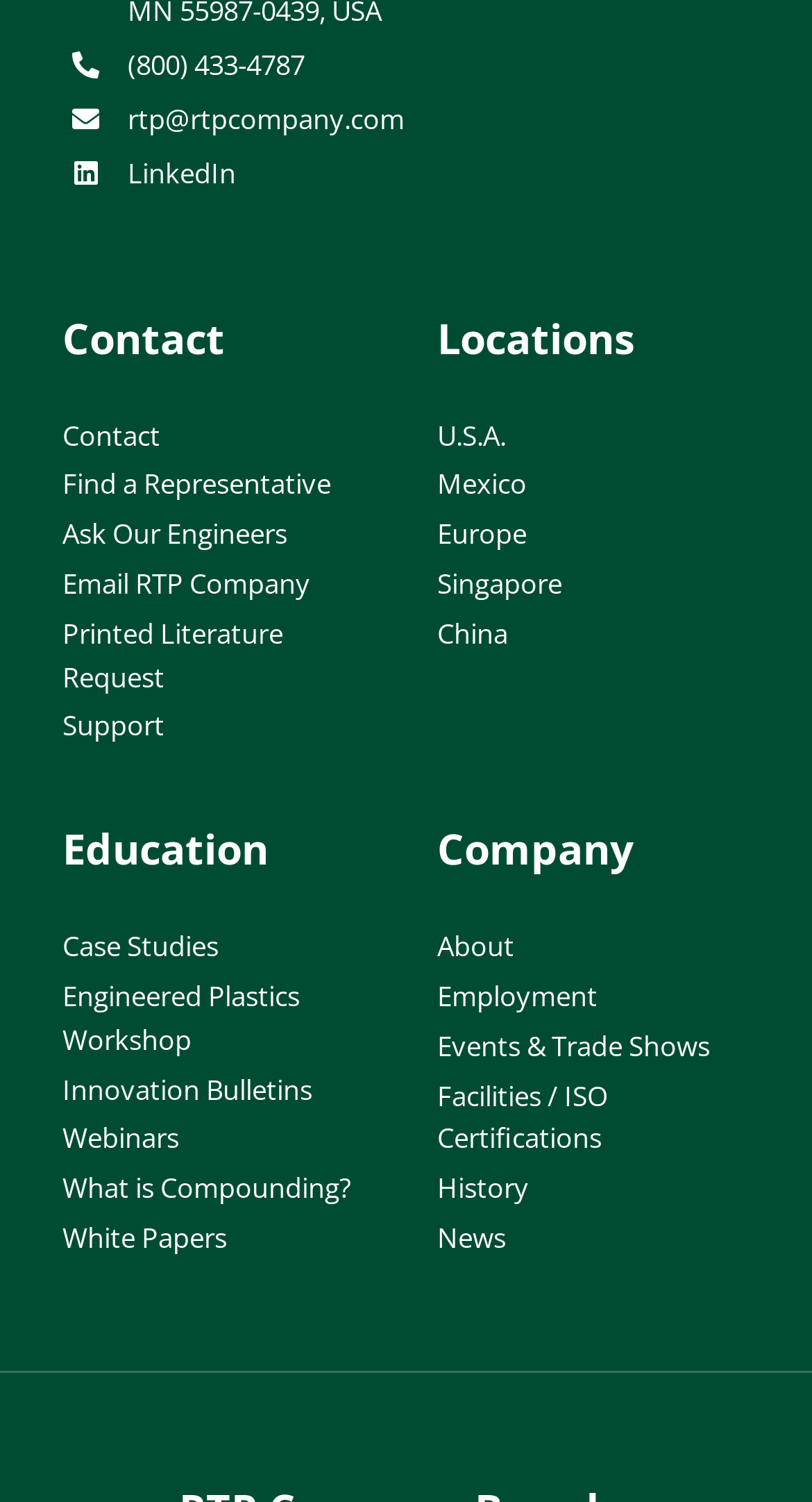Point out the bounding box coordinates of the section to click in order to follow this instruction: "Read a case study".

[0.077, 0.616, 0.462, 0.649]